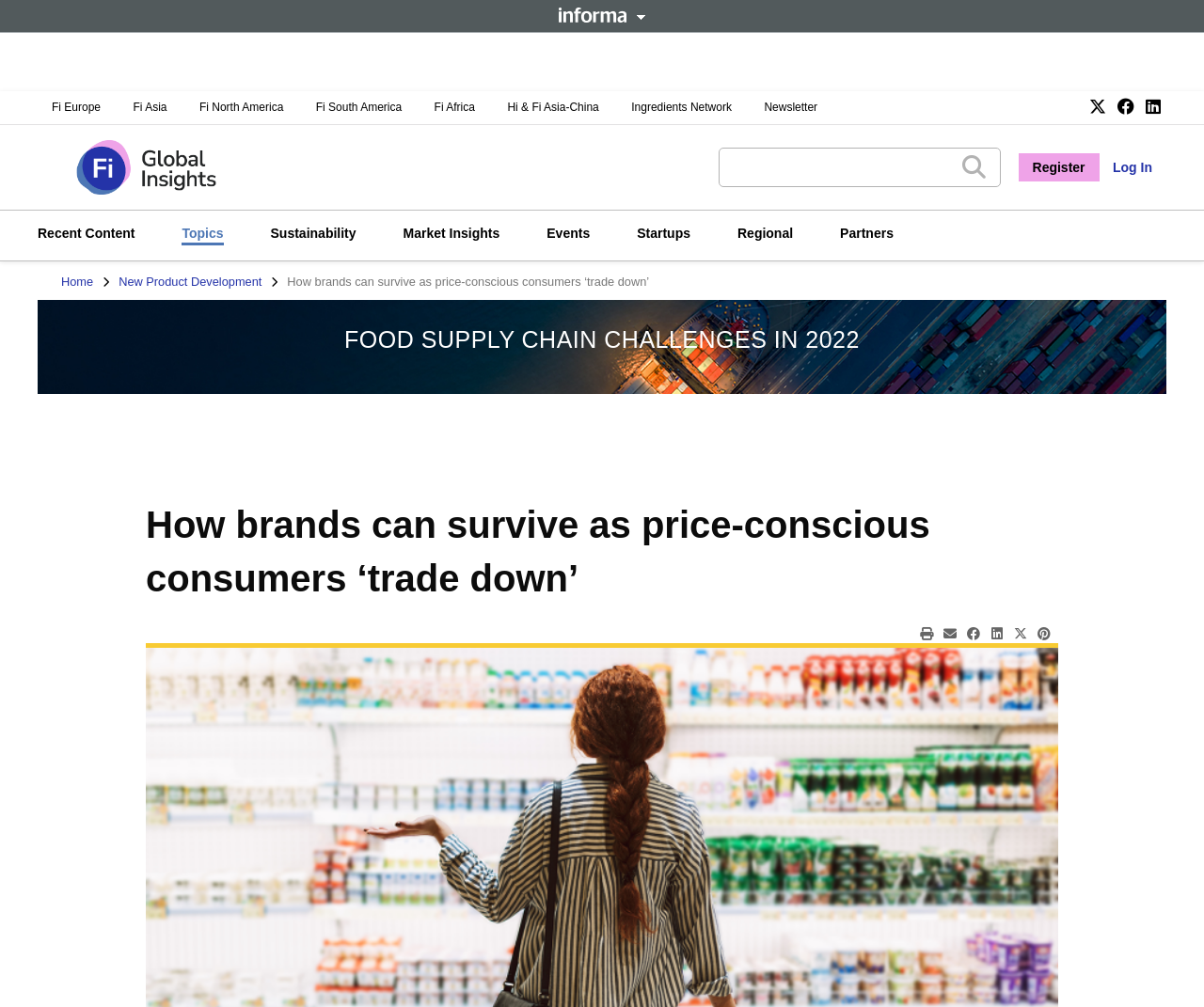Provide a thorough description of the webpage you see.

The webpage appears to be an article page from figlobal.com, with a focus on the topic of how brands can survive as price-conscious consumers "trade down". 

At the top of the page, there is a navigation bar with several links to social media platforms, including Twitter, Facebook, and LinkedIn, as well as links to various Fi events and regions, such as Fi Europe, Fi Asia, and Fi North America. 

Below the navigation bar, there is a search box and a button to register or log in. 

The main content of the page is divided into two sections. On the left side, there are links to various topics, including Recent Content, Topics, Sustainability, Market Insights, Events, Startups, and Regional. 

On the right side, there is a large heading that repeats the title of the article, "How brands can survive as price-conscious consumers ‘trade down’". Below the heading, there is a block of text that summarizes the article, which discusses how consumers are trading down to cheaper products to save money as prices rise, and how F&B manufacturers must build a strong brand value to stay relevant. 

At the bottom of the page, there are links to share the article on various social media platforms, including Facebook, LinkedIn, Twitter, and Pinterest.